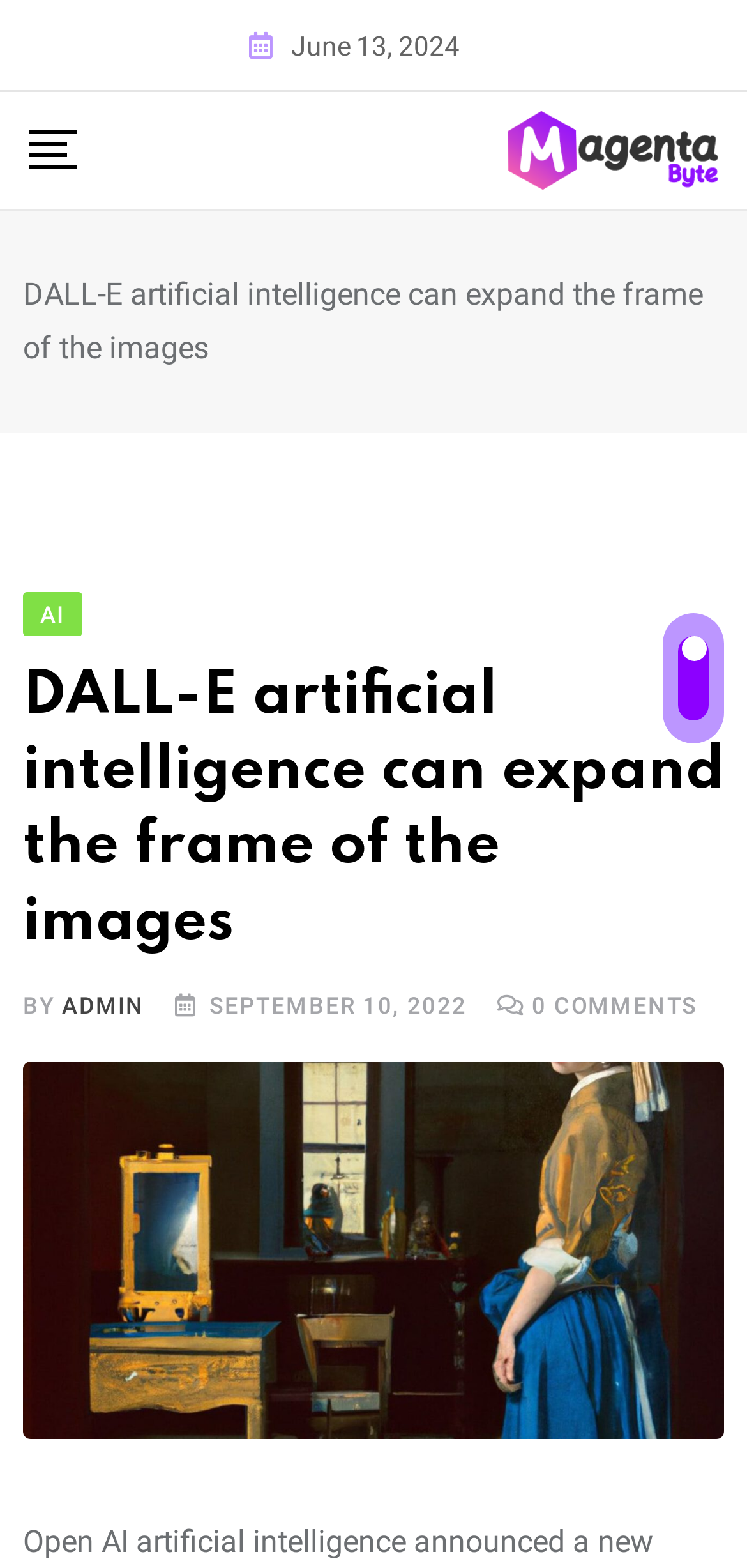Please provide a detailed answer to the question below based on the screenshot: 
What is the date of the article?

I found the date 'June 13, 2024' at the top of the webpage, which is likely to be the publication date of the article.